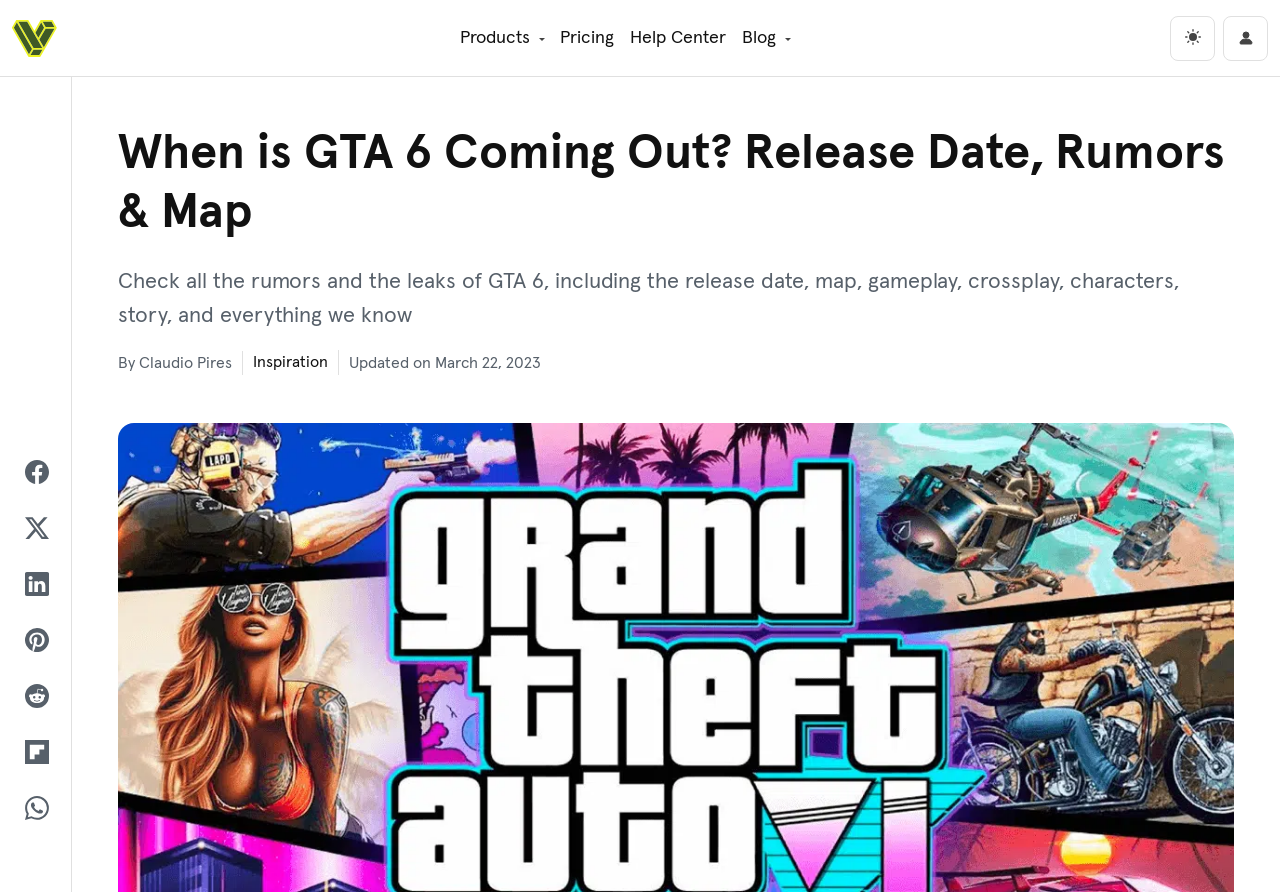Determine the bounding box coordinates for the clickable element to execute this instruction: "Click the dark mode button". Provide the coordinates as four float numbers between 0 and 1, i.e., [left, top, right, bottom].

[0.914, 0.018, 0.949, 0.068]